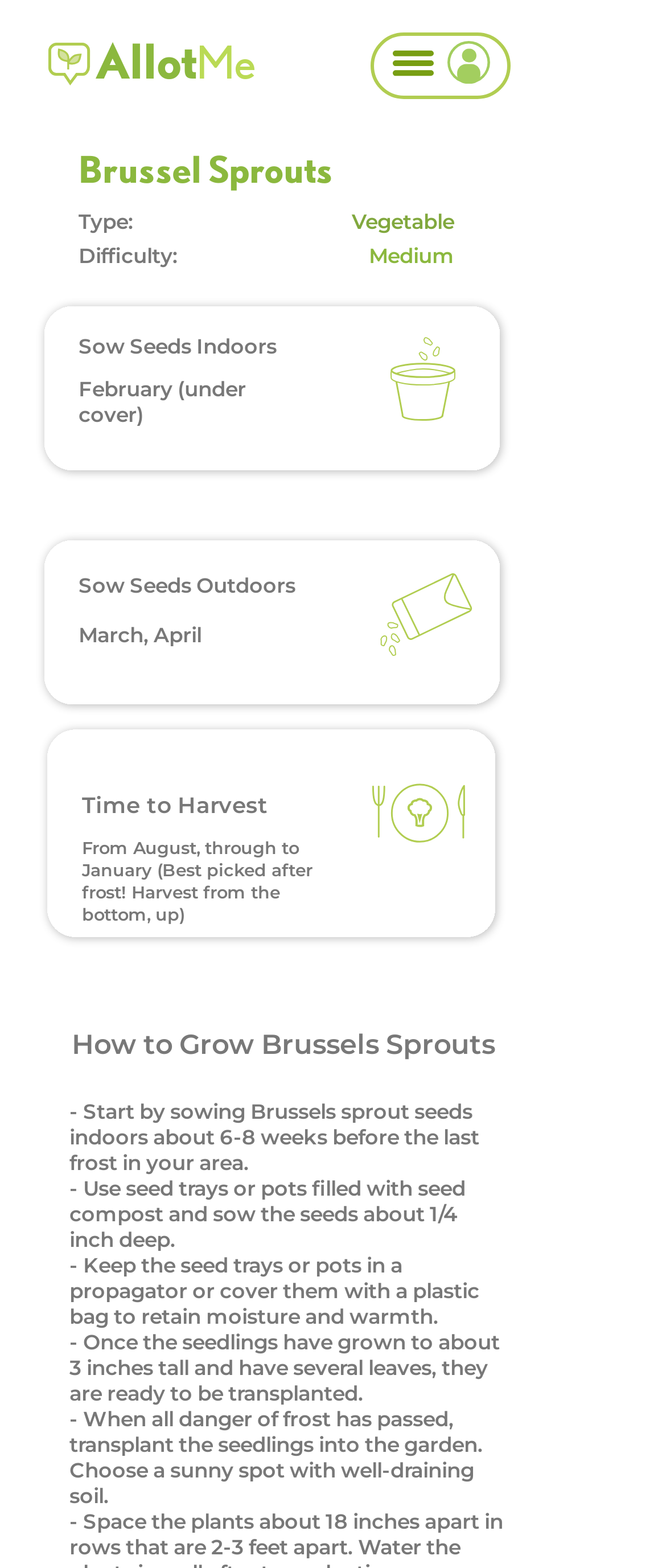Explain the features and main sections of the webpage comprehensively.

The webpage is about growing Brussels sprouts, with the title "How to Grow Brussels Sprouts" at the top. Below the title, there is a heading "AllotMe" which is also a link. To the right of the title, there is a button and an image with the text "Login to AllotMe app".

The main content of the webpage is divided into sections. The first section has a heading "Brussel Sprouts" and provides information about the type and difficulty of growing Brussels sprouts. Below this section, there are several paragraphs of text that provide a step-by-step guide on how to grow Brussels sprouts, including sowing seeds indoors, transplanting seedlings, and harvesting.

The guide is organized into sections with clear headings, and each section provides specific instructions and tips for growing Brussels sprouts. The text is accompanied by no images, but the layout is clean and easy to follow. The webpage also provides information about the best time to sow and harvest Brussels sprouts, with specific dates mentioned. Overall, the webpage appears to be a comprehensive guide for anyone looking to grow Brussels sprouts.